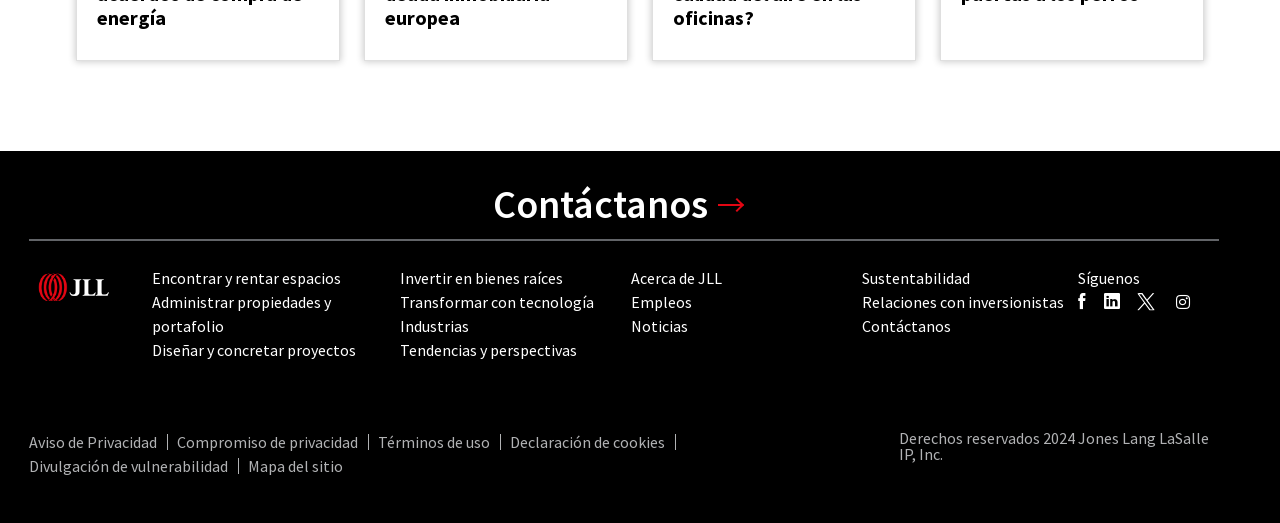Determine the bounding box coordinates for the element that should be clicked to follow this instruction: "Visit the staff intranet". The coordinates should be given as four float numbers between 0 and 1, in the format [left, top, right, bottom].

None